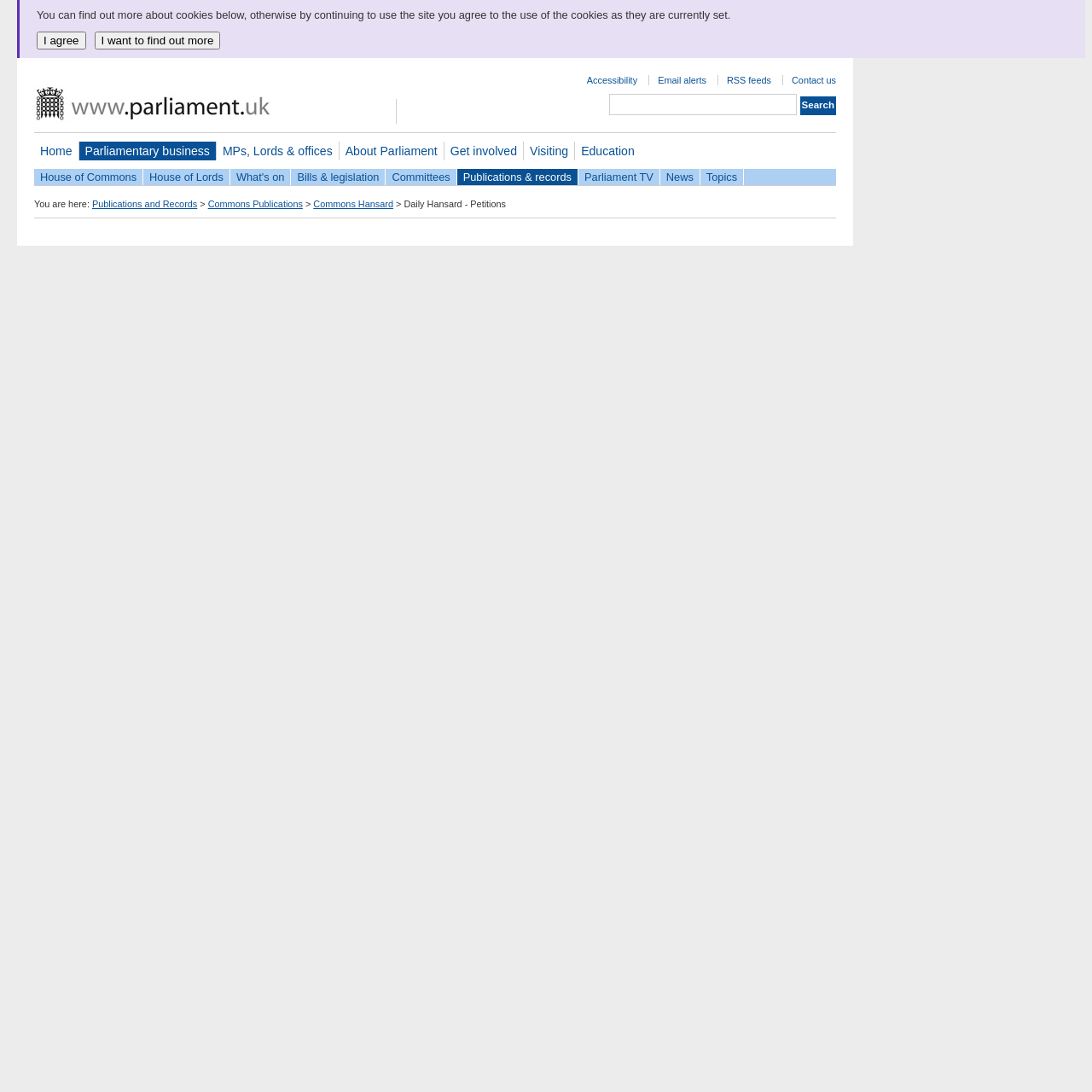What is the title of the current page?
Analyze the screenshot and provide a detailed answer to the question.

The title of the current page is 'House of Commons Hansard Written Answers for 06 Sep 2010 (pt 0001)', which indicates that the page is showing written answers for a specific date and part number.